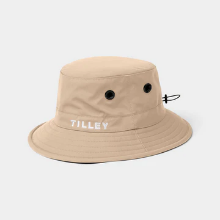What is the brand of the hat?
Answer the question with a single word or phrase, referring to the image.

TILLEY